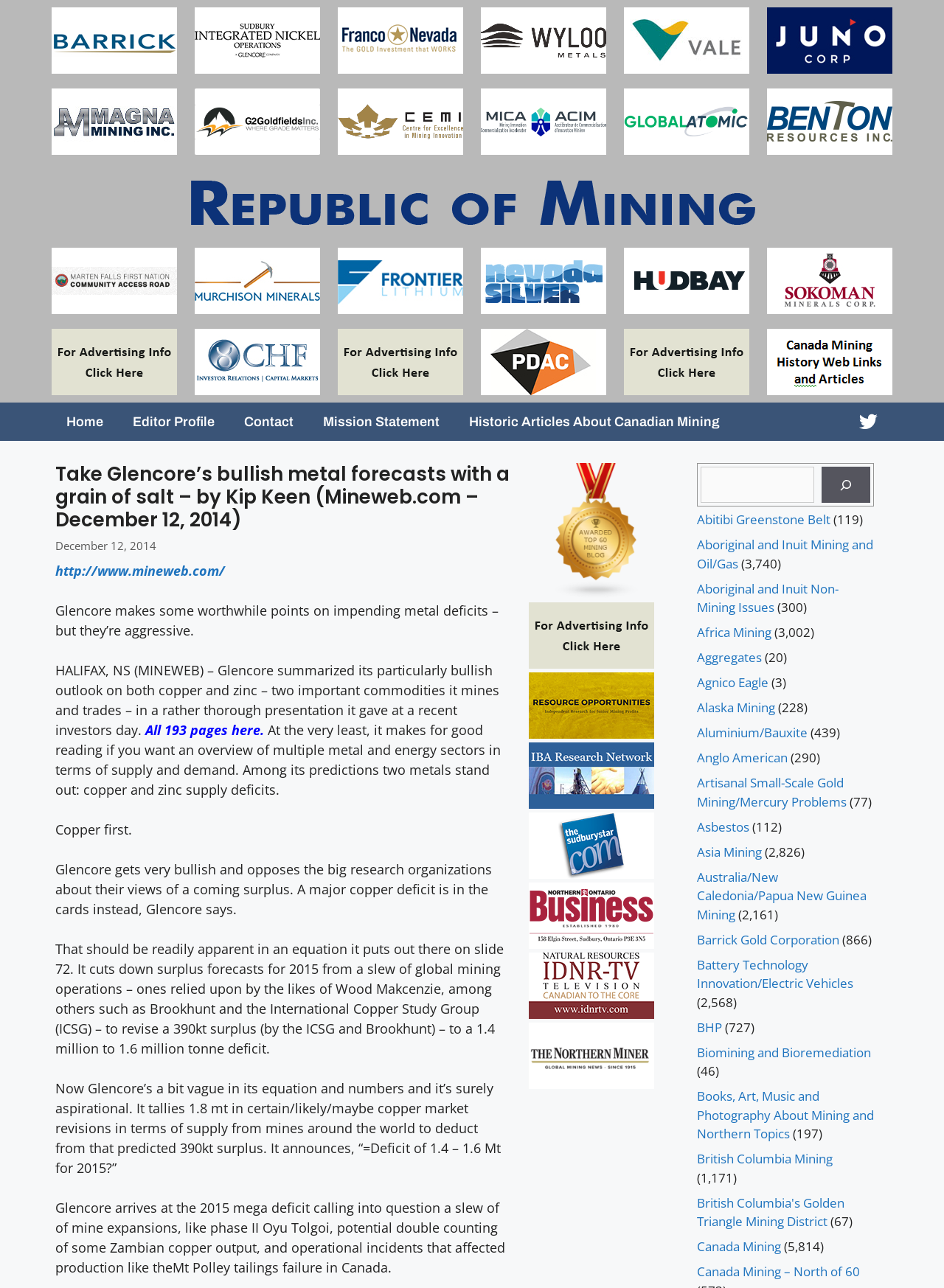Provide a brief response to the question using a single word or phrase: 
What is the social media platform linked at the top right corner?

Twitter